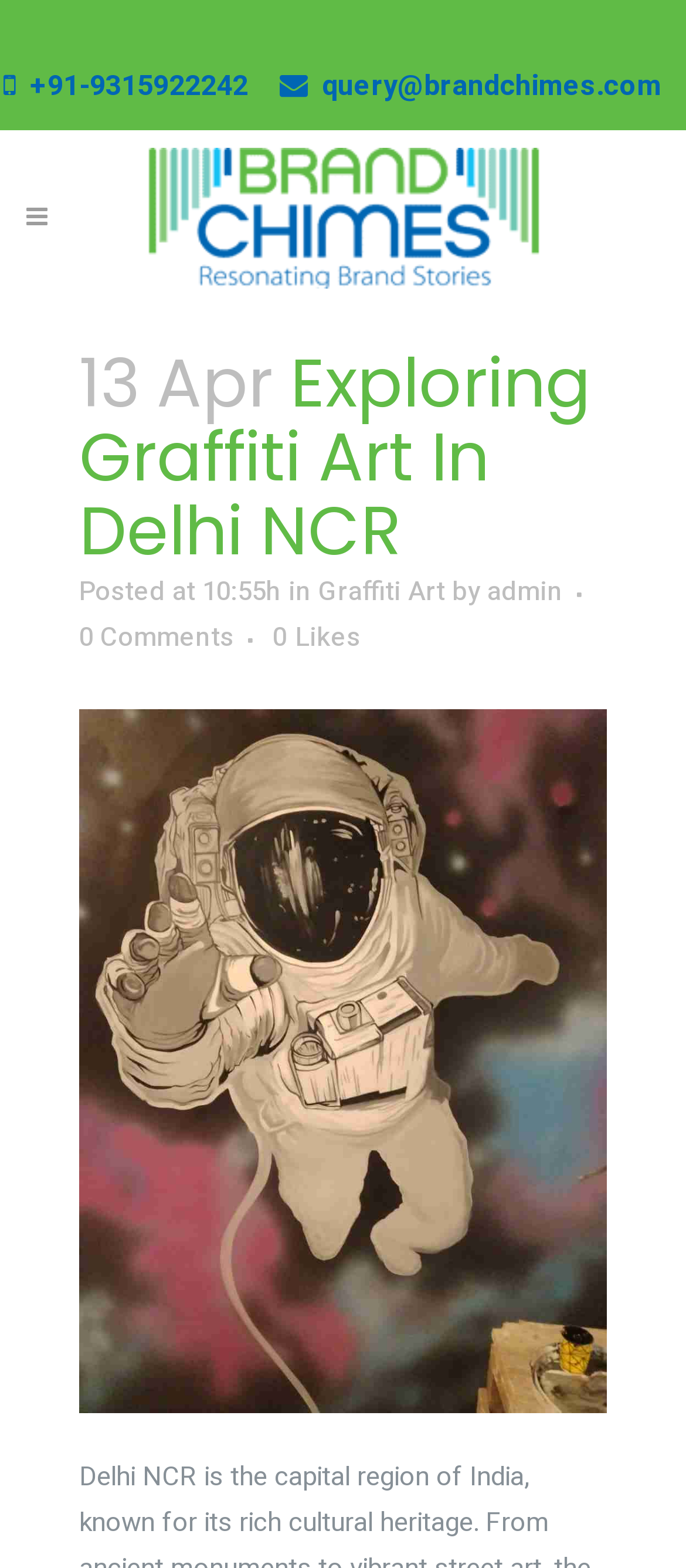Given the description: "alt="Logo"", determine the bounding box coordinates of the UI element. The coordinates should be formatted as four float numbers between 0 and 1, [left, top, right, bottom].

[0.187, 0.094, 0.813, 0.184]